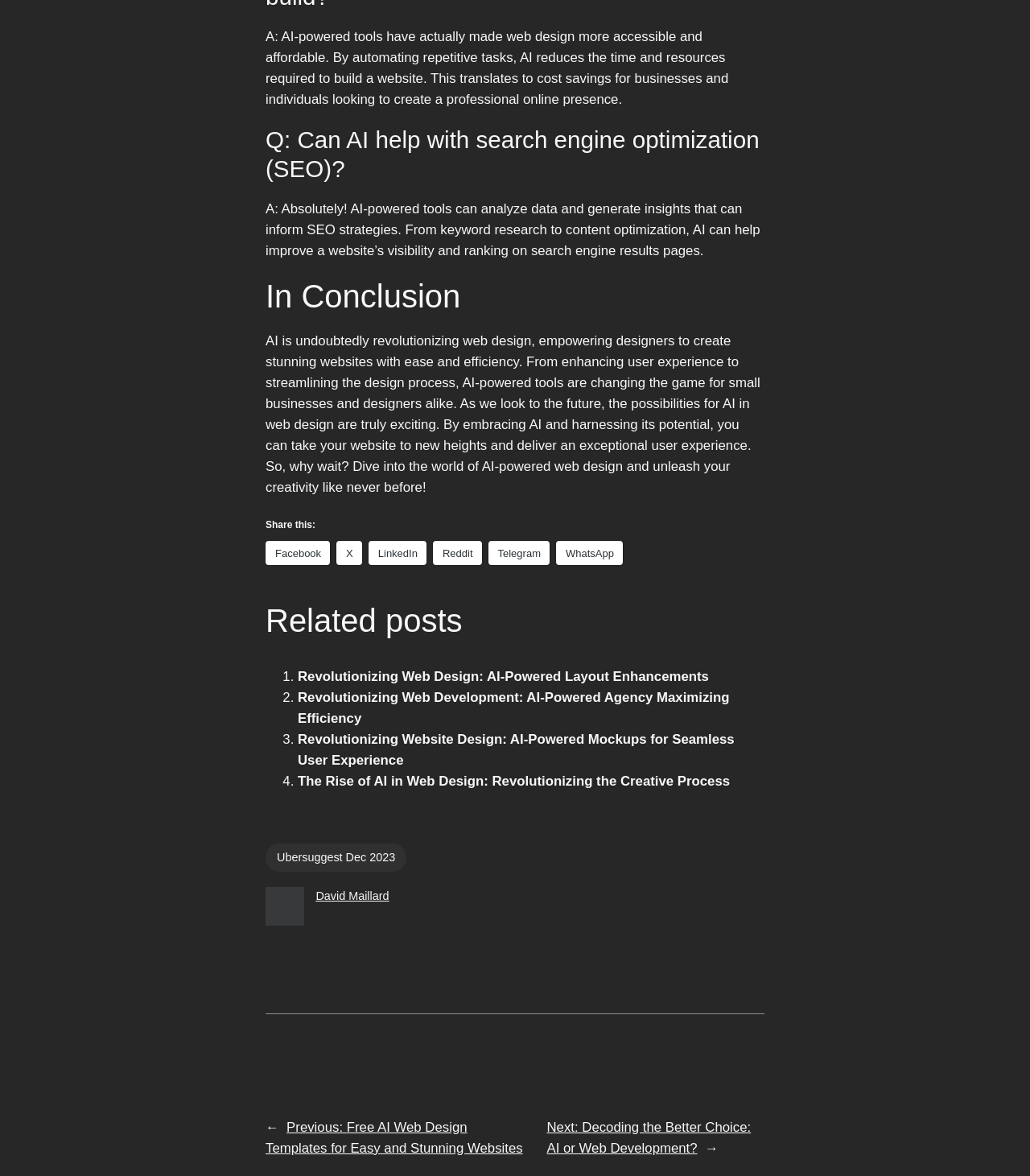Provide the bounding box coordinates of the HTML element described by the text: "Ubersuggest Dec 2023".

[0.258, 0.718, 0.395, 0.741]